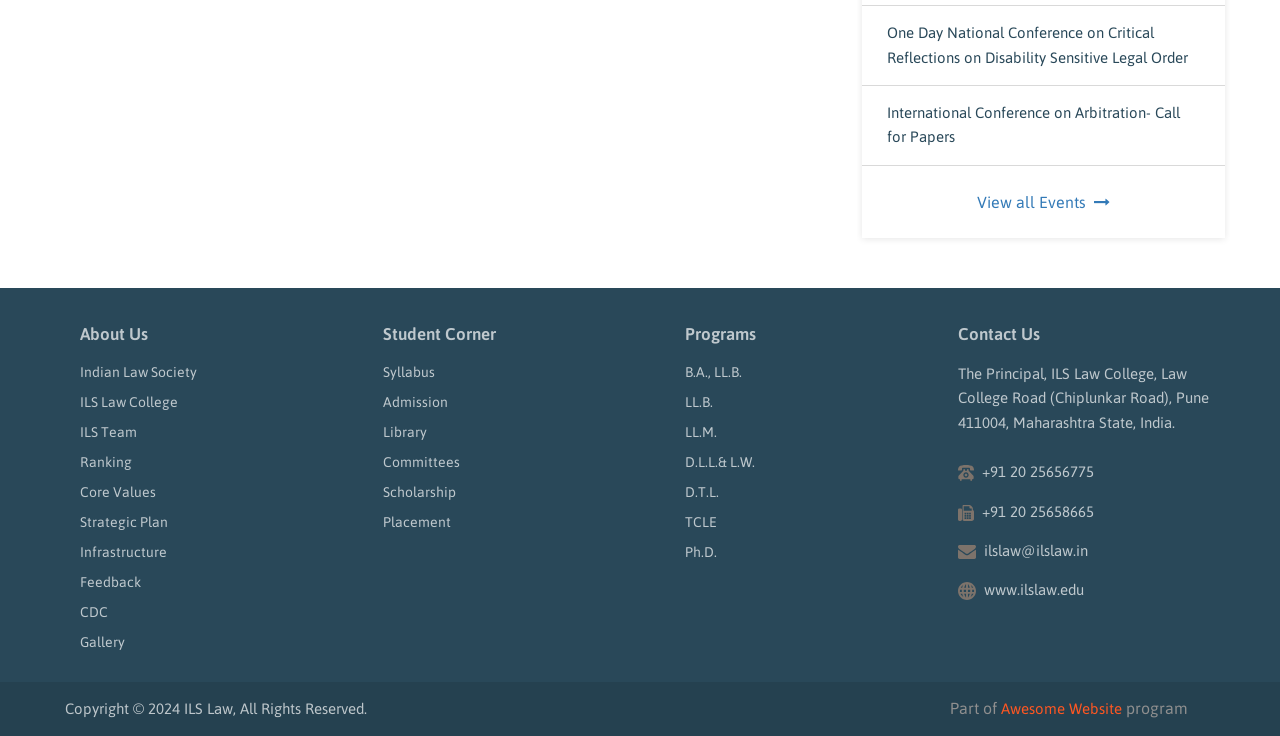Use a single word or phrase to answer the following:
How many programs are listed on the webpage?

8